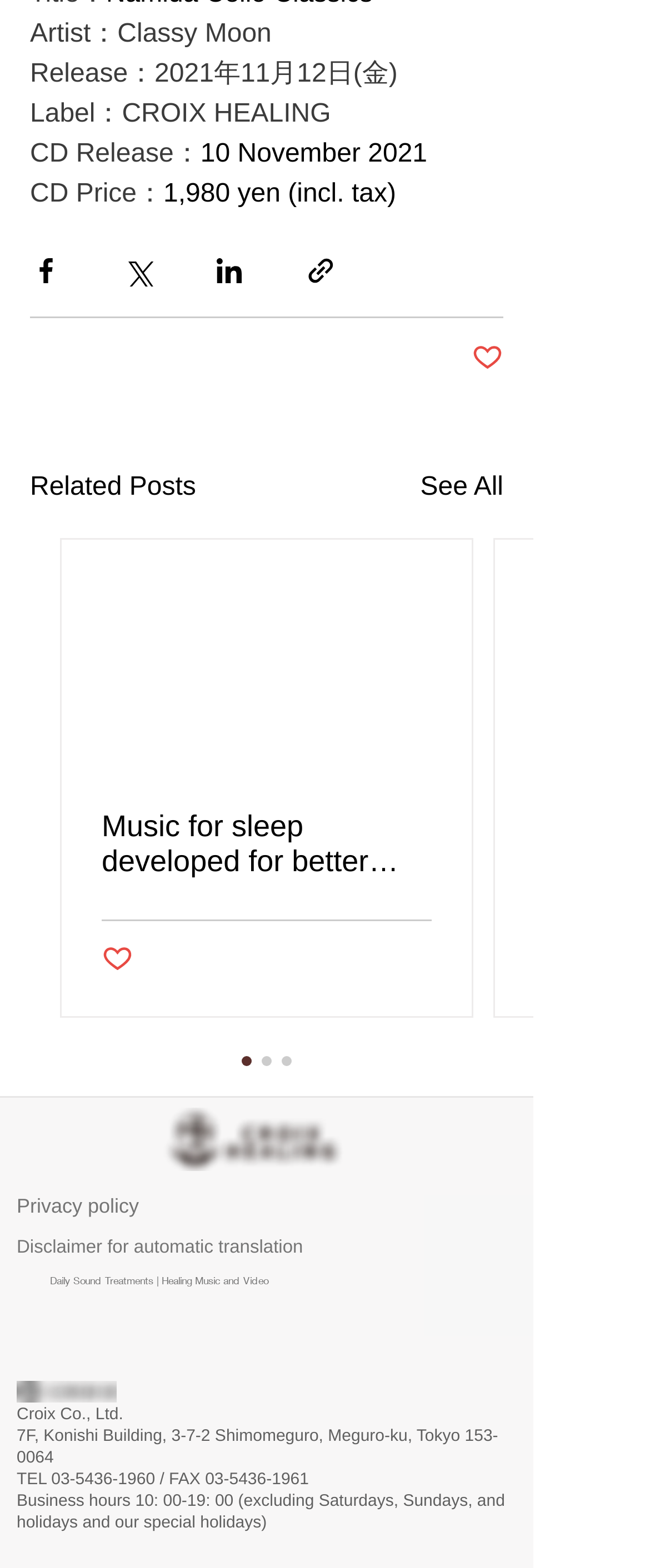Please locate the UI element described by "Post not marked as liked" and provide its bounding box coordinates.

[0.726, 0.217, 0.774, 0.24]